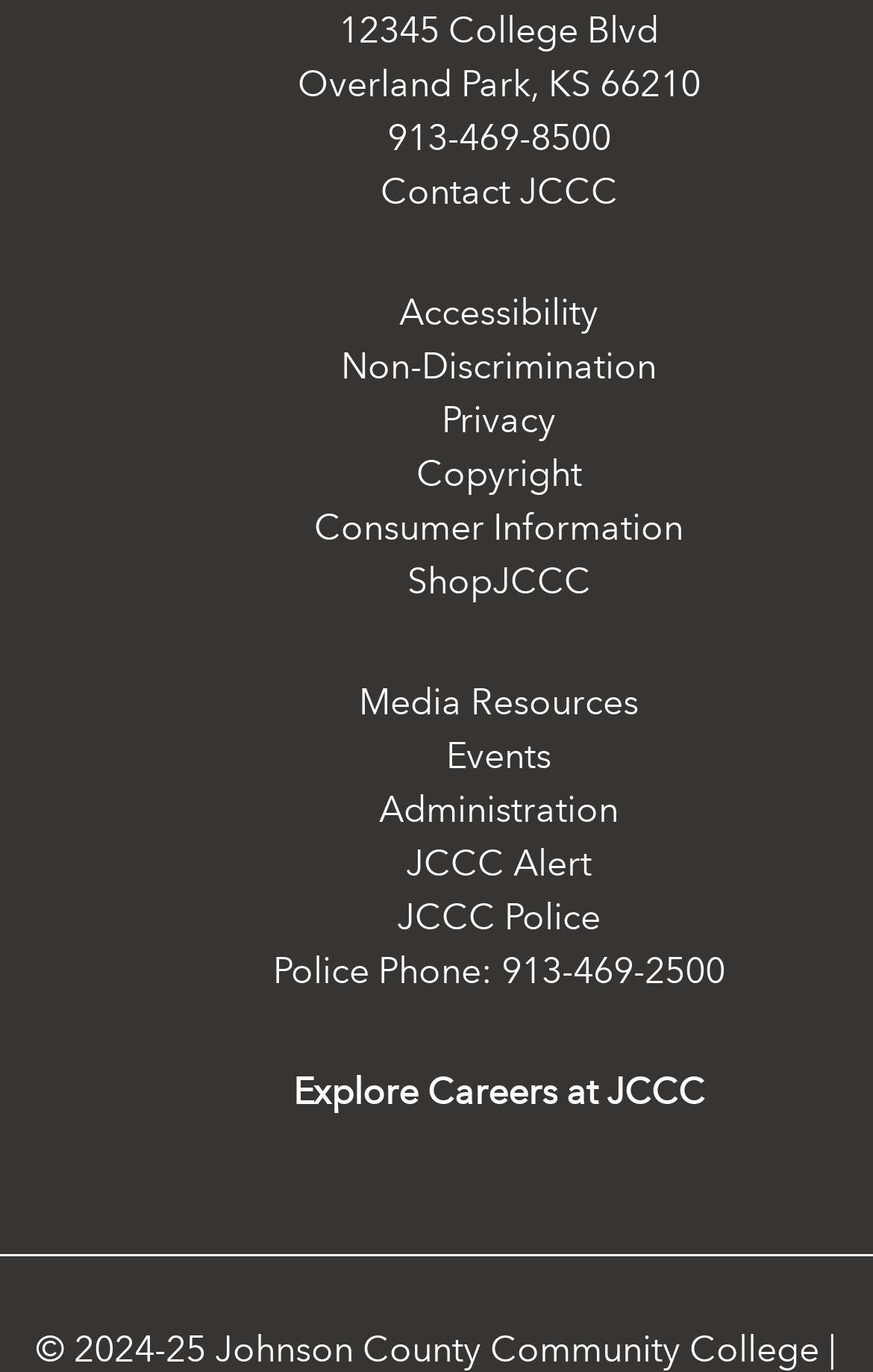What is the link to explore careers at JCCC?
Using the image as a reference, give a one-word or short phrase answer.

Explore Careers at JCCC